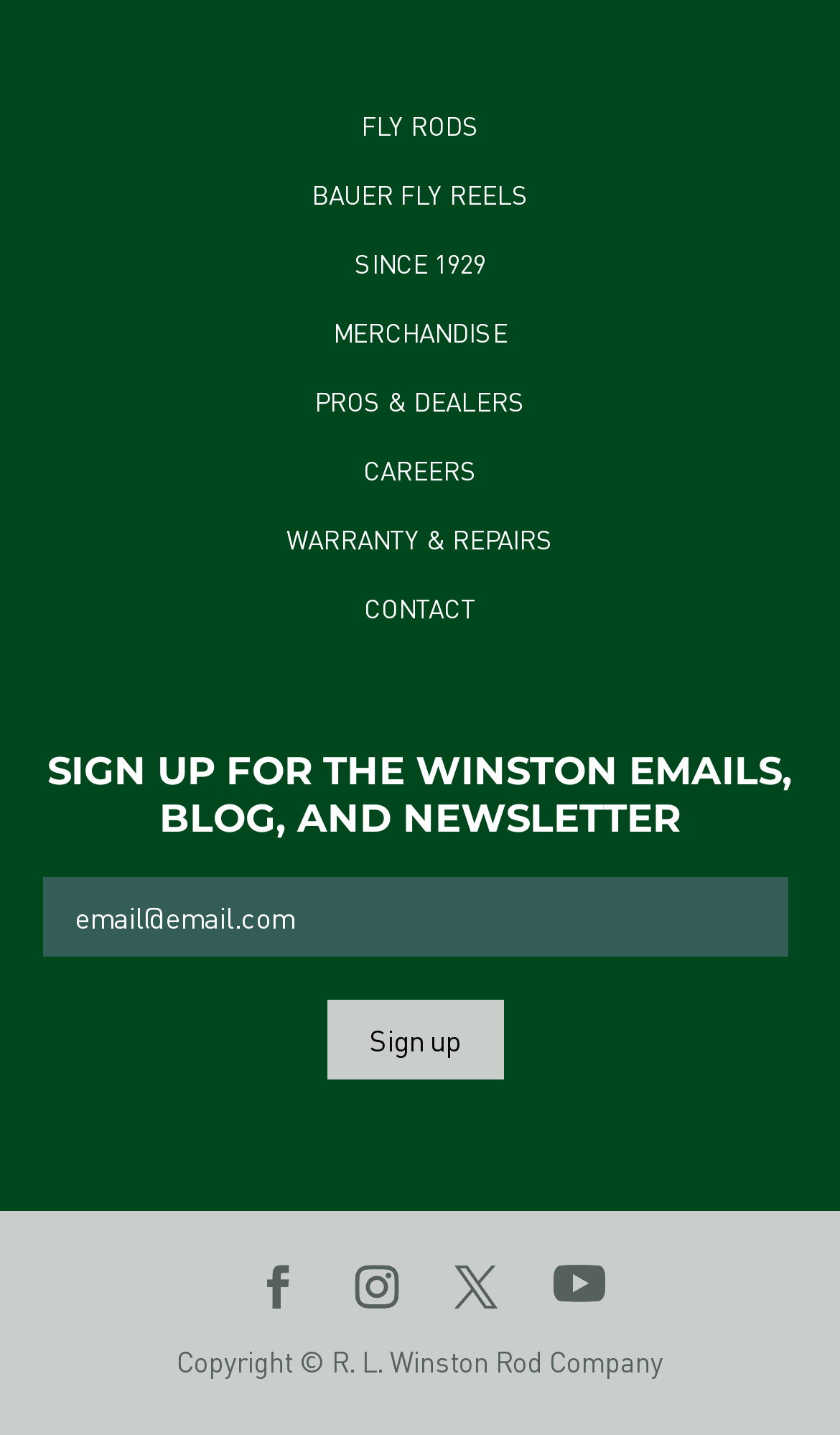Provide a short, one-word or phrase answer to the question below:
What is the last link on the top?

CONTACT